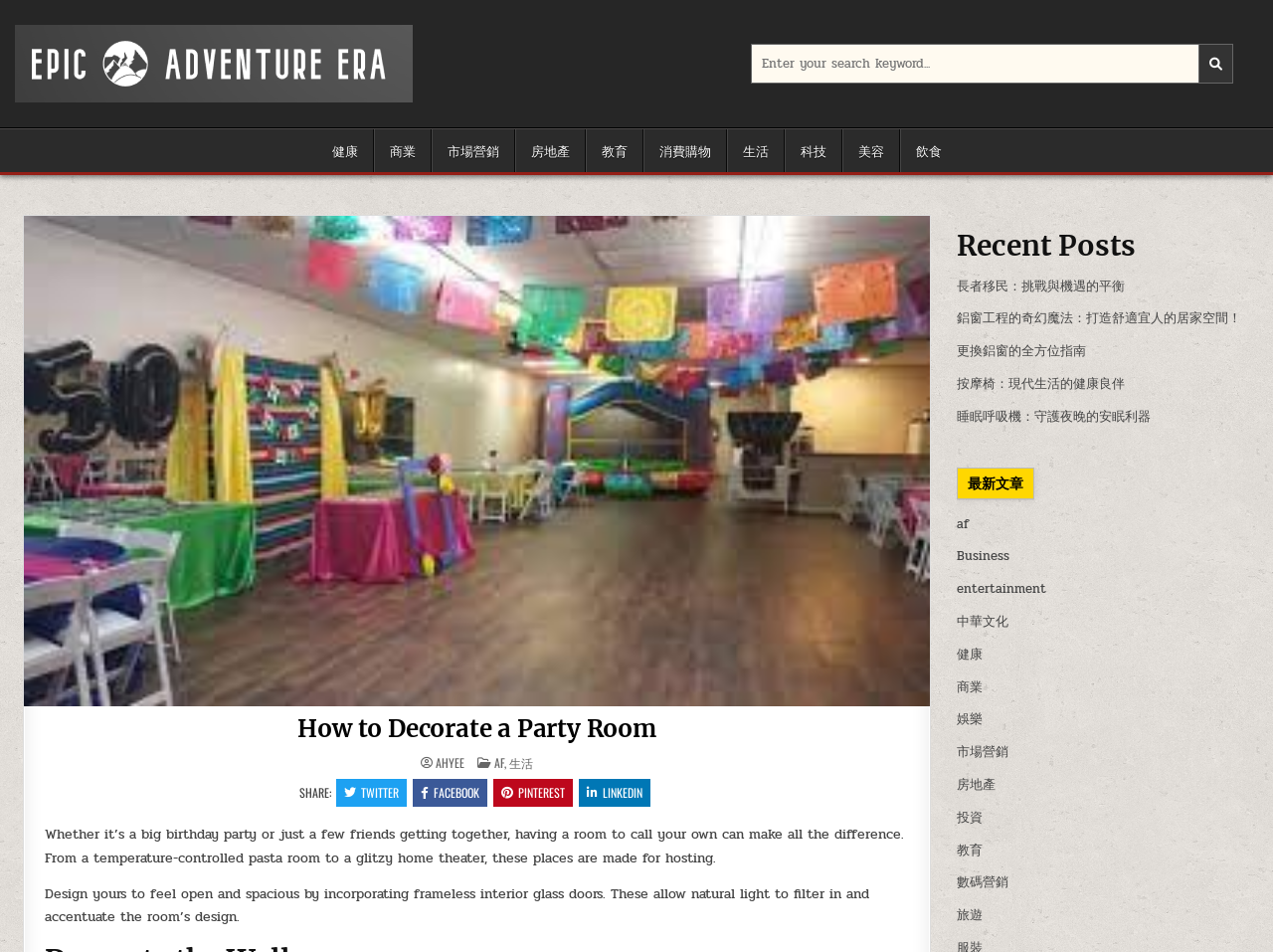Determine the bounding box coordinates of the clickable region to carry out the instruction: "Read the recent post '長者移民：挑戰與機遇的平衡'".

[0.752, 0.29, 0.884, 0.311]